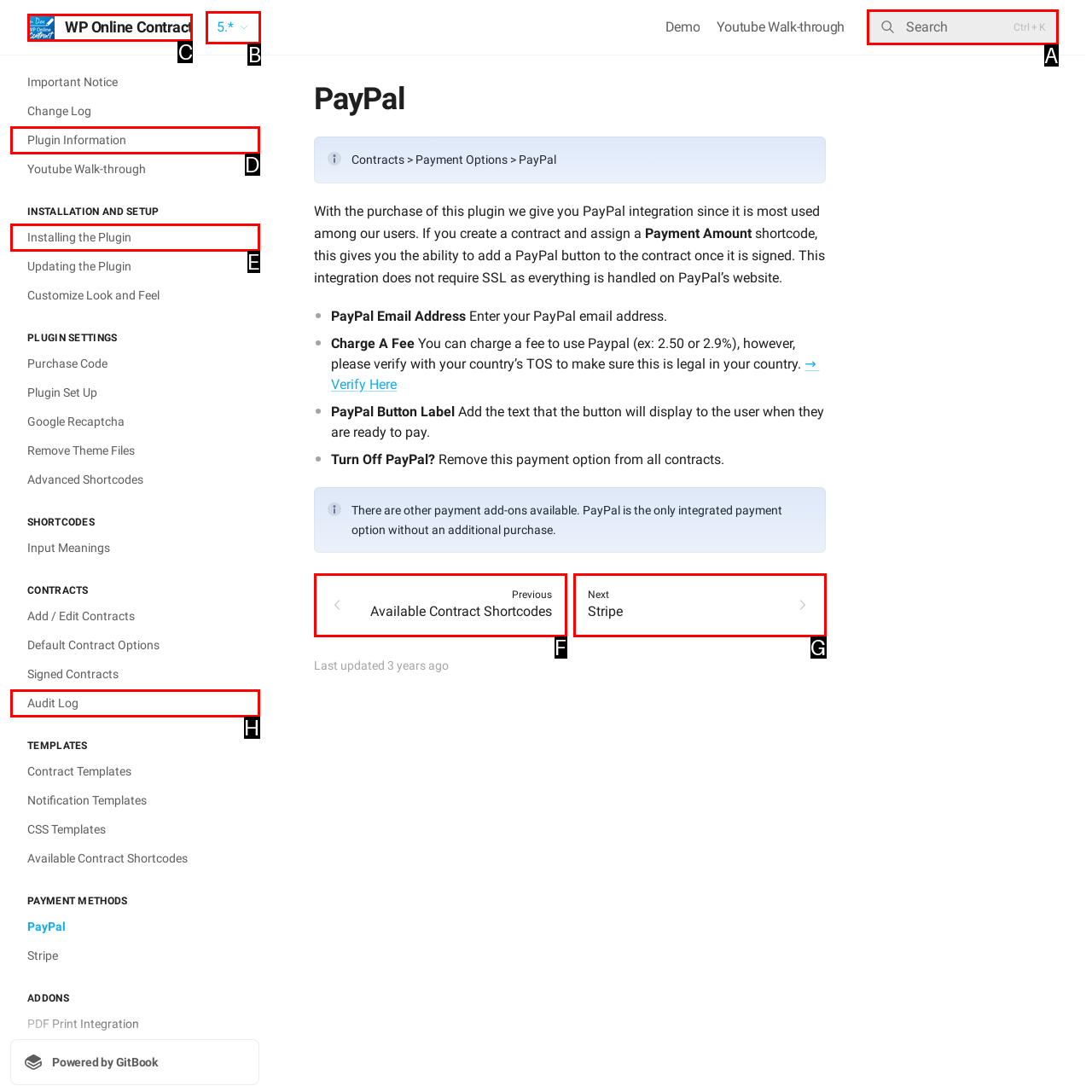Identify the correct choice to execute this task: Search for something
Respond with the letter corresponding to the right option from the available choices.

A